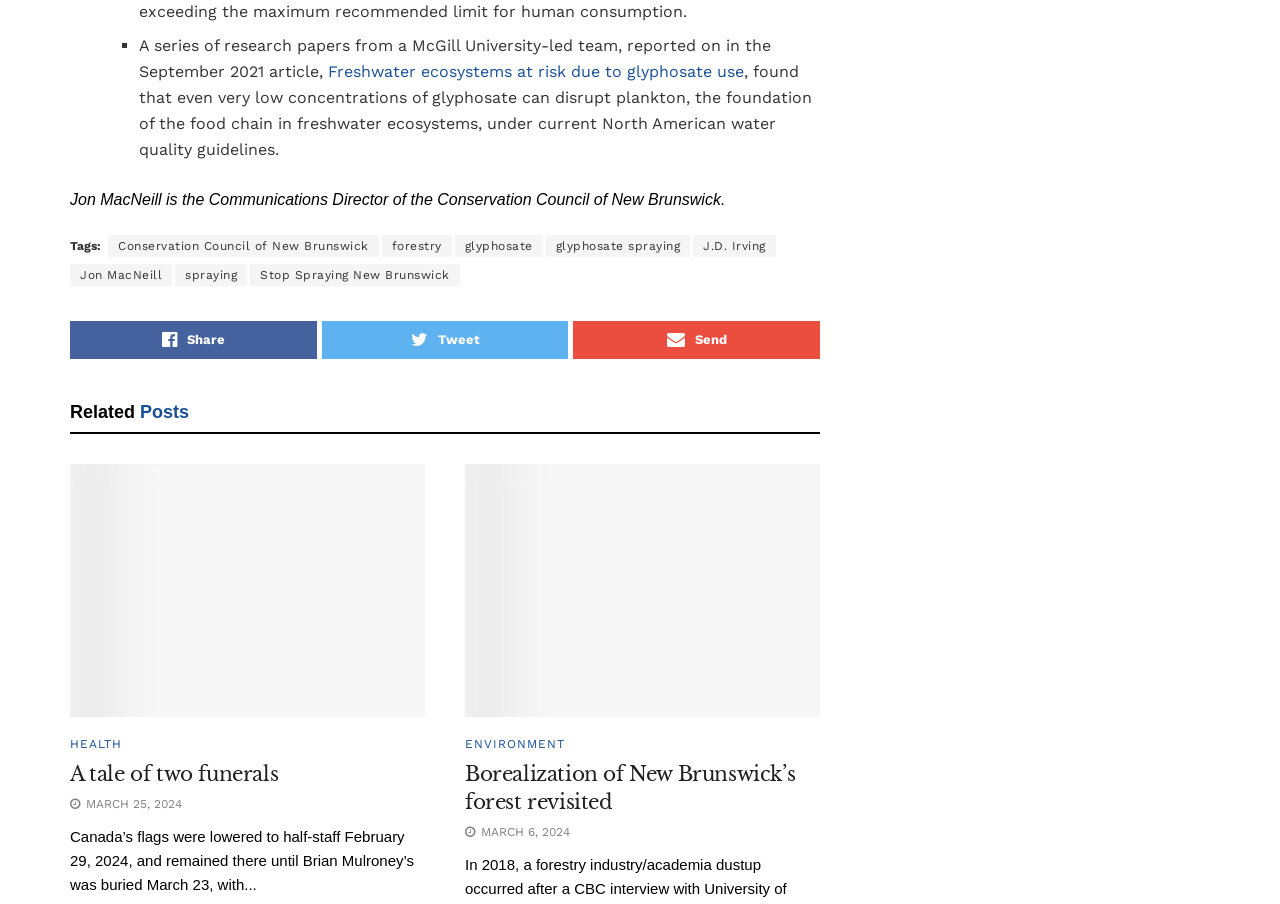Please answer the following question using a single word or phrase: 
What is the date of the article 'A tale of two funerals'?

MARCH 25, 2024